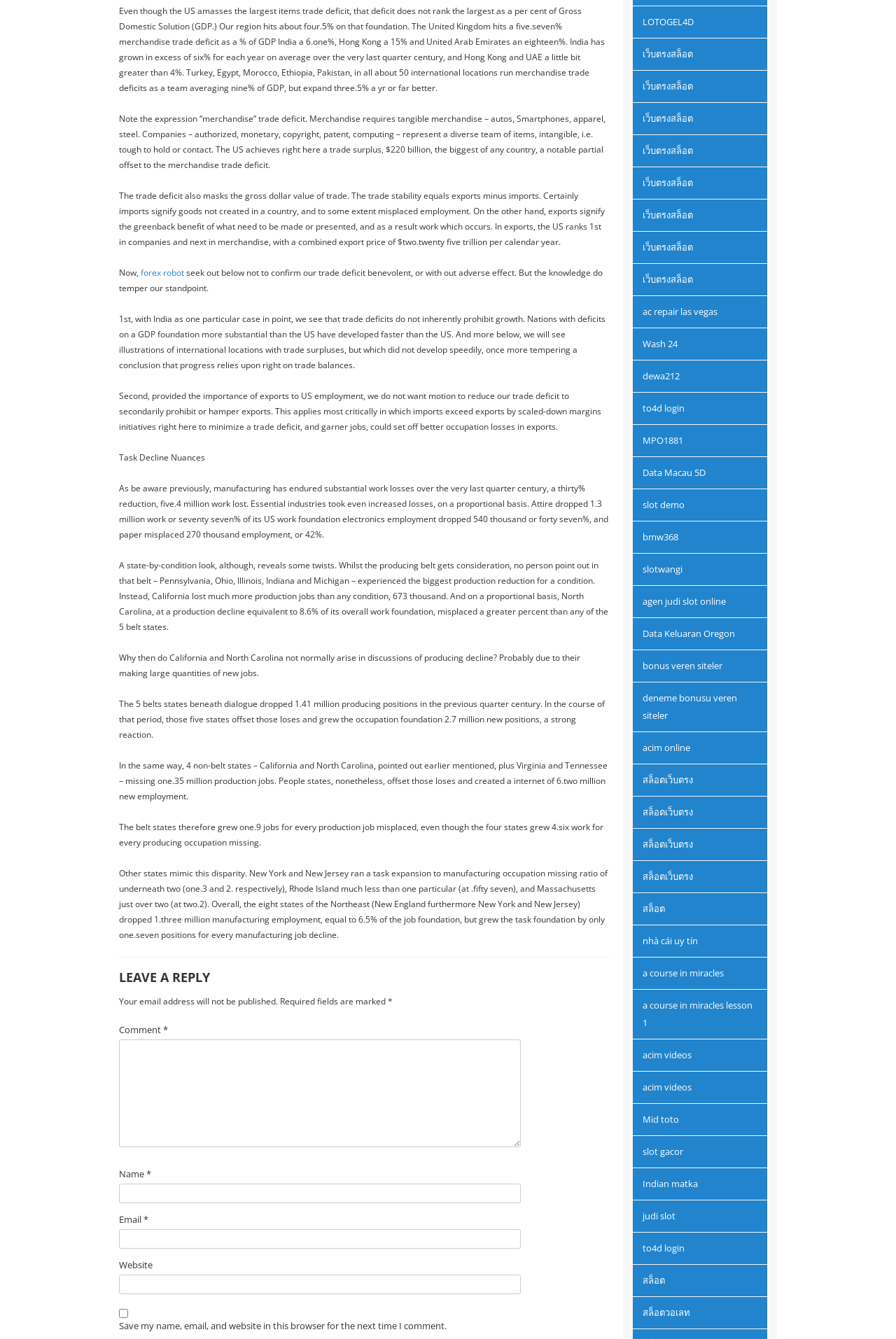What is the purpose of the 'Leave a Reply' section?
Using the image as a reference, answer with just one word or a short phrase.

To comment on the article